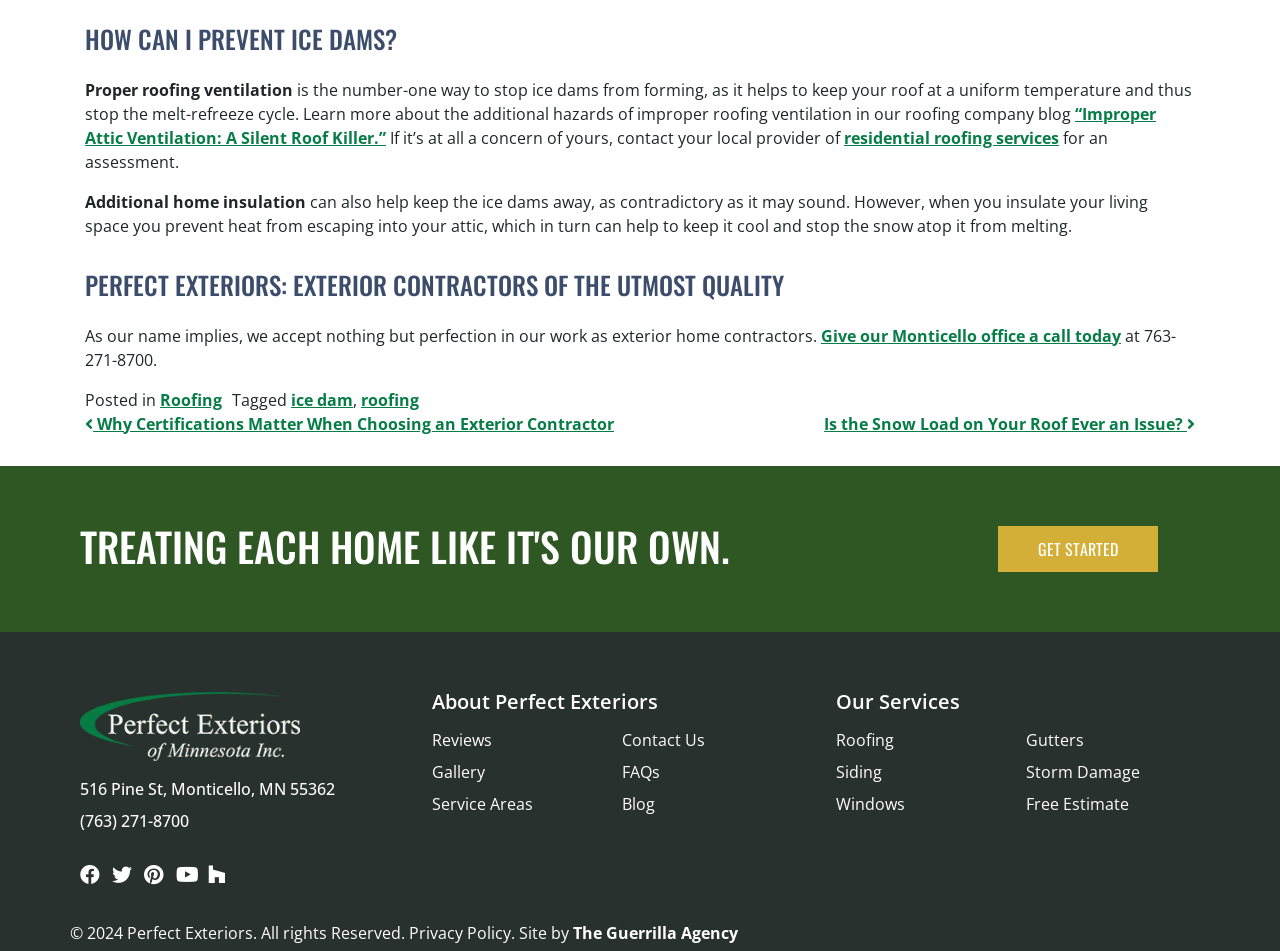Given the following UI element description: "Roofing", find the bounding box coordinates in the webpage screenshot.

[0.125, 0.409, 0.173, 0.432]